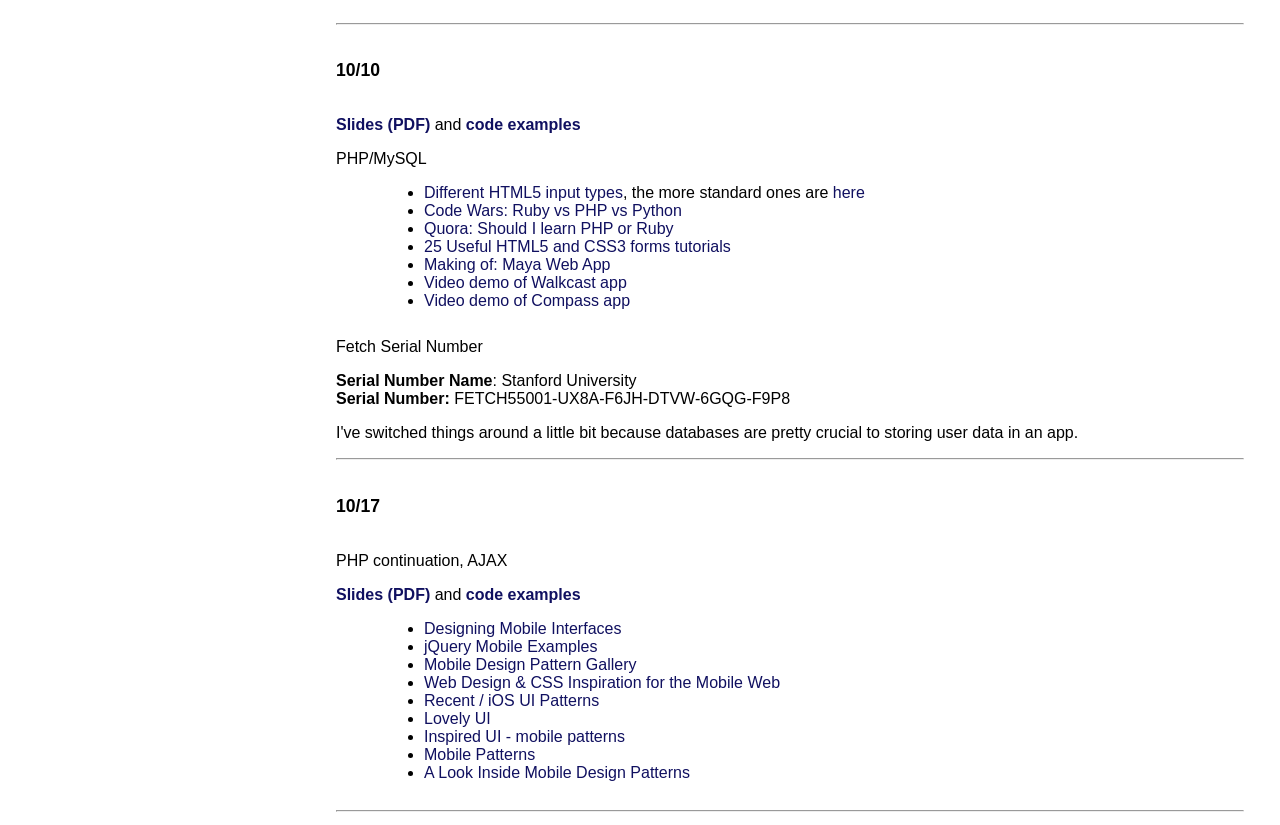Locate the coordinates of the bounding box for the clickable region that fulfills this instruction: "Open 'Designing Mobile Interfaces'".

[0.331, 0.751, 0.485, 0.772]